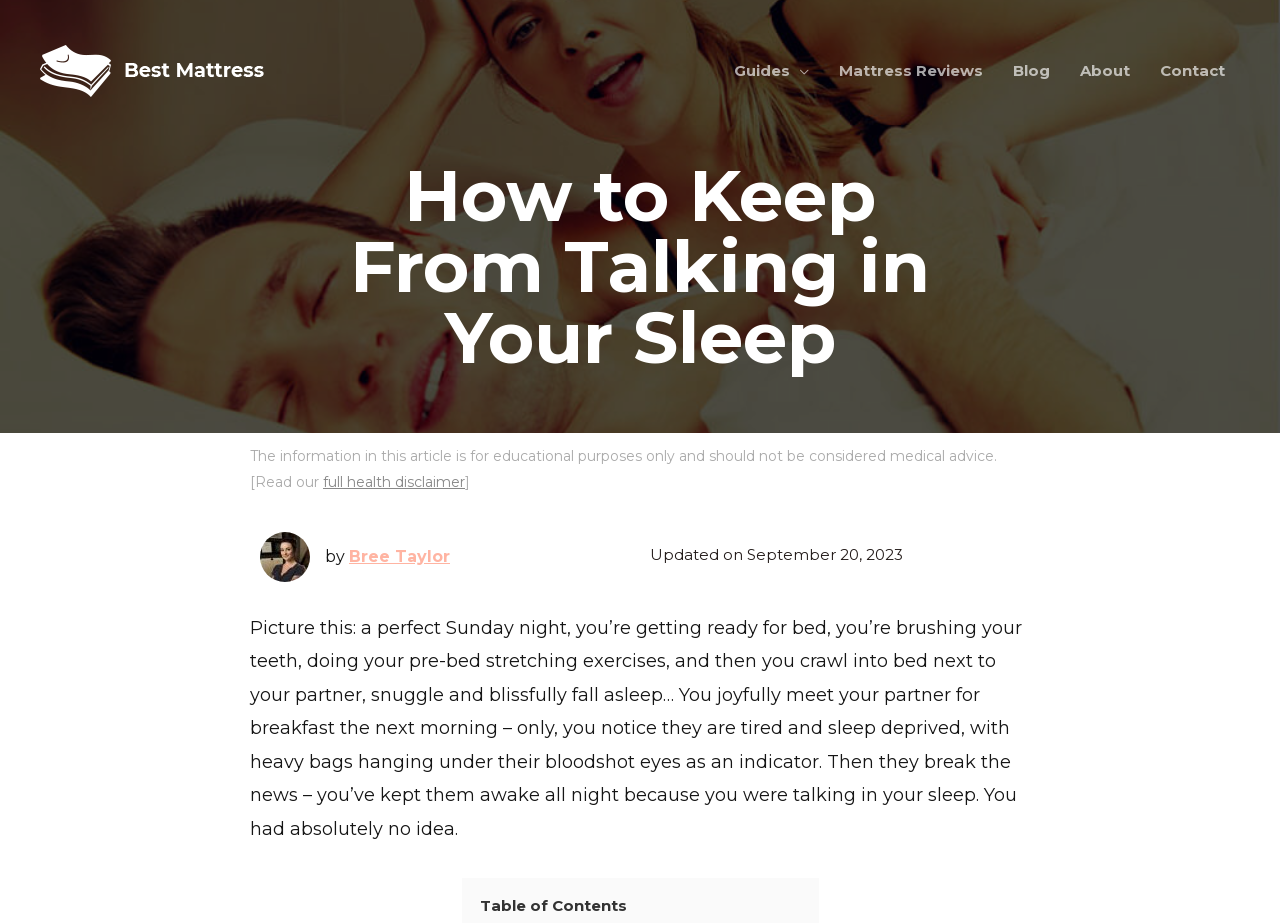Who is the lead editor of the article?
Please answer the question with a detailed response using the information from the screenshot.

The article mentions 'Bree Taylor - Lead Editor' next to an image, indicating that Bree Taylor is the lead editor of the article.